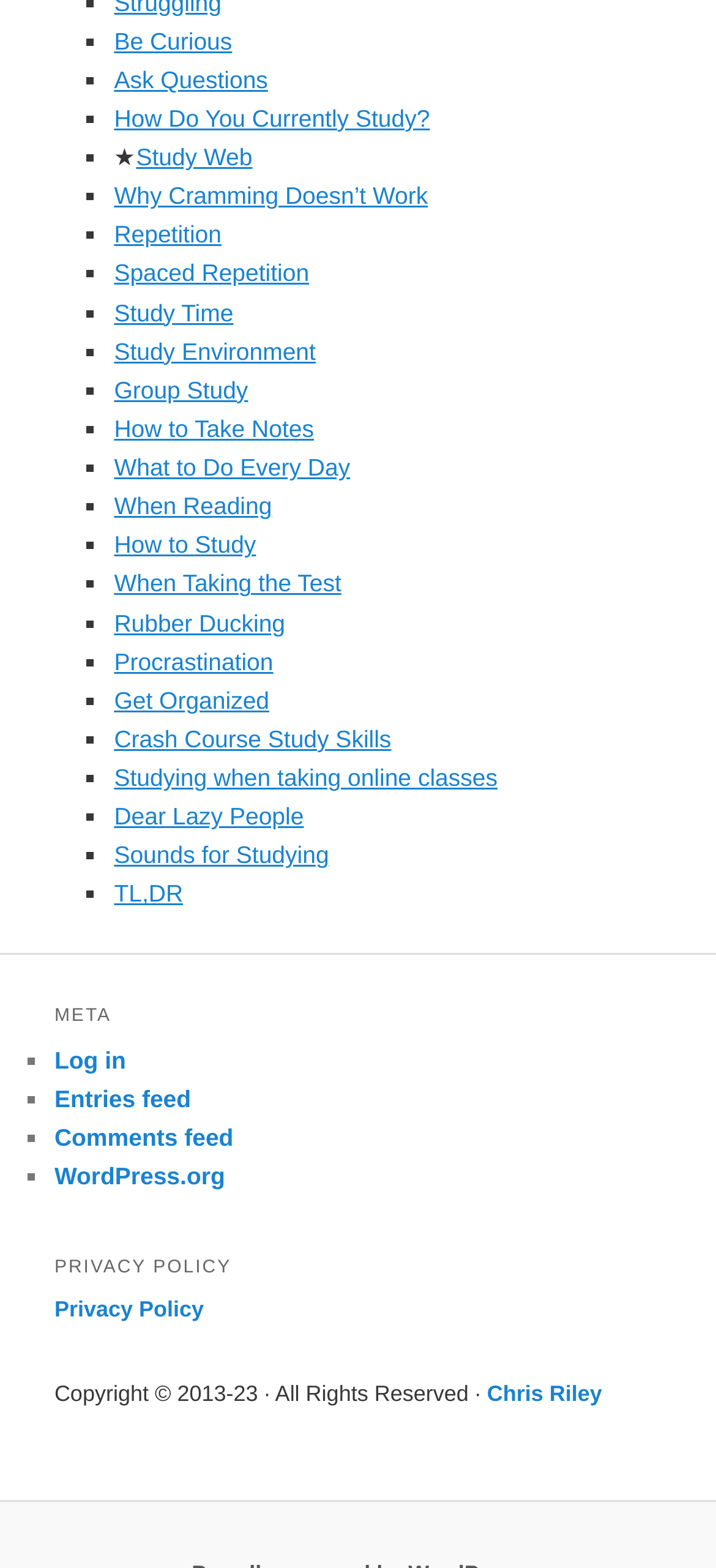Given the element description, predict the bounding box coordinates in the format (top-left x, top-left y, bottom-right x, bottom-right y), using floating point numbers between 0 and 1: How to Study

[0.159, 0.339, 0.358, 0.356]